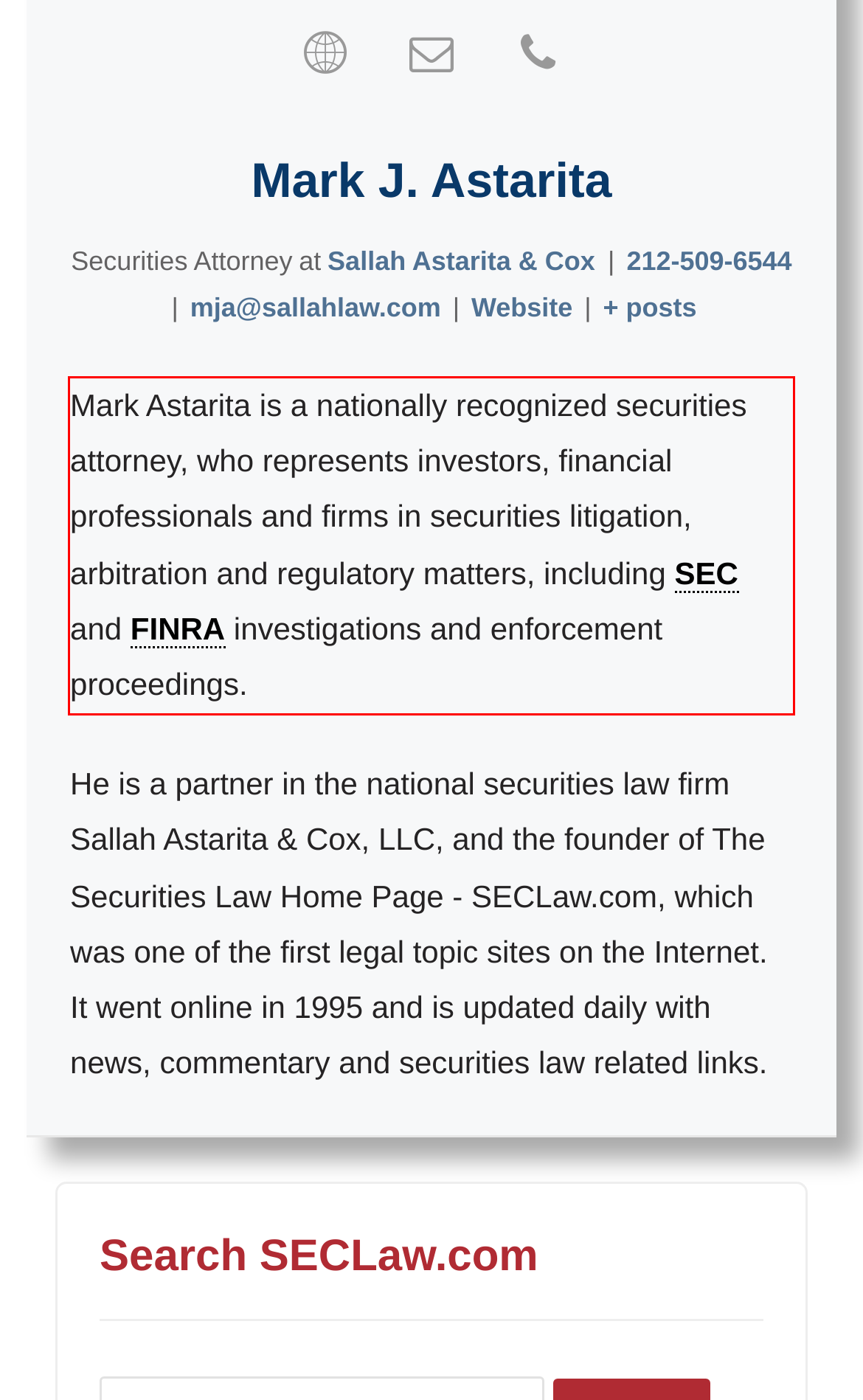Please recognize and transcribe the text located inside the red bounding box in the webpage image.

Mark Astarita is a nationally recognized securities attorney, who represents investors, financial professionals and firms in securities litigation, arbitration and regulatory matters, including SEC and FINRA investigations and enforcement proceedings.